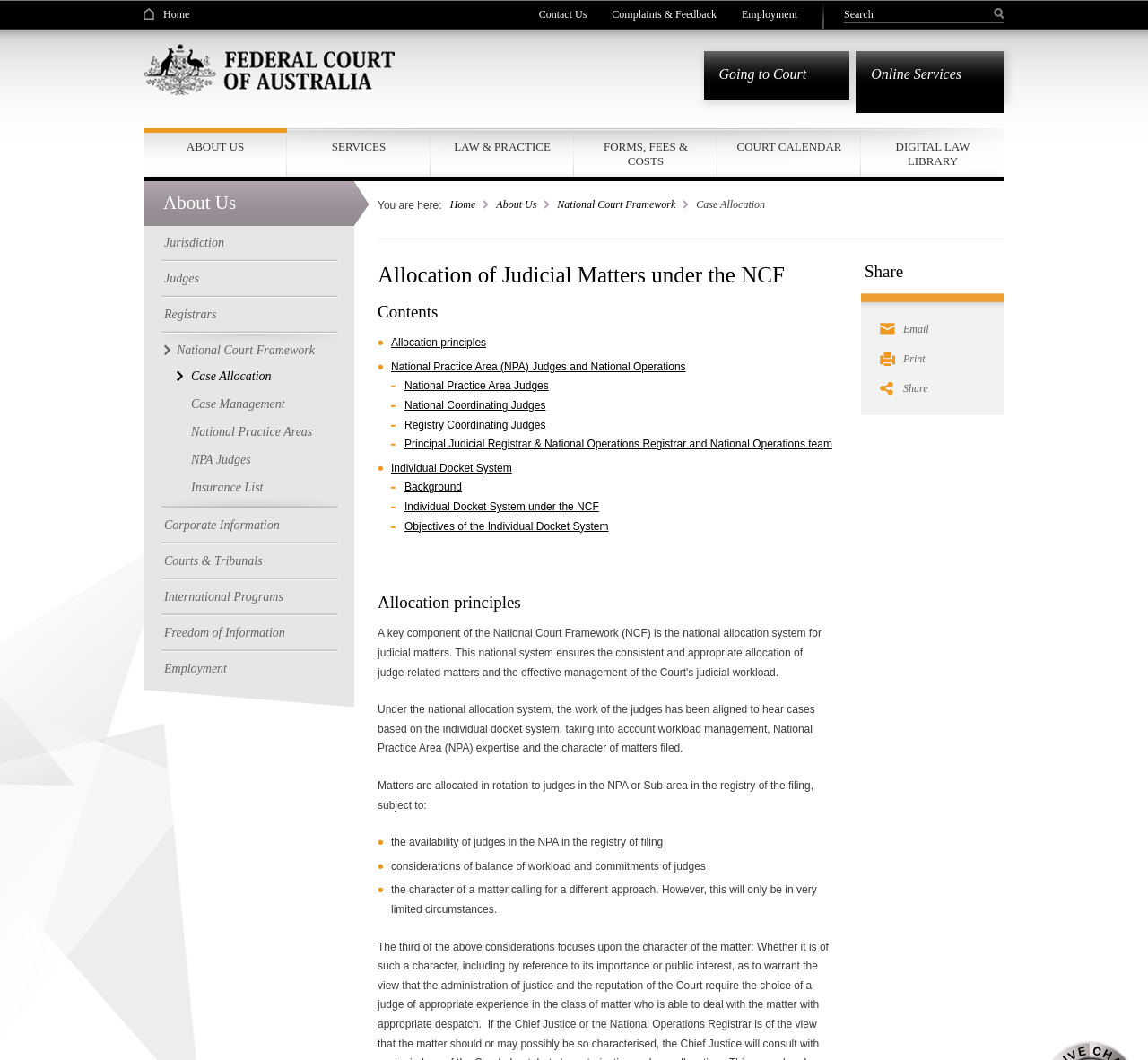Locate the bounding box coordinates of the clickable element to fulfill the following instruction: "Search for a keyword". Provide the coordinates as four float numbers between 0 and 1 in the format [left, top, right, bottom].

[0.735, 0.008, 0.866, 0.019]